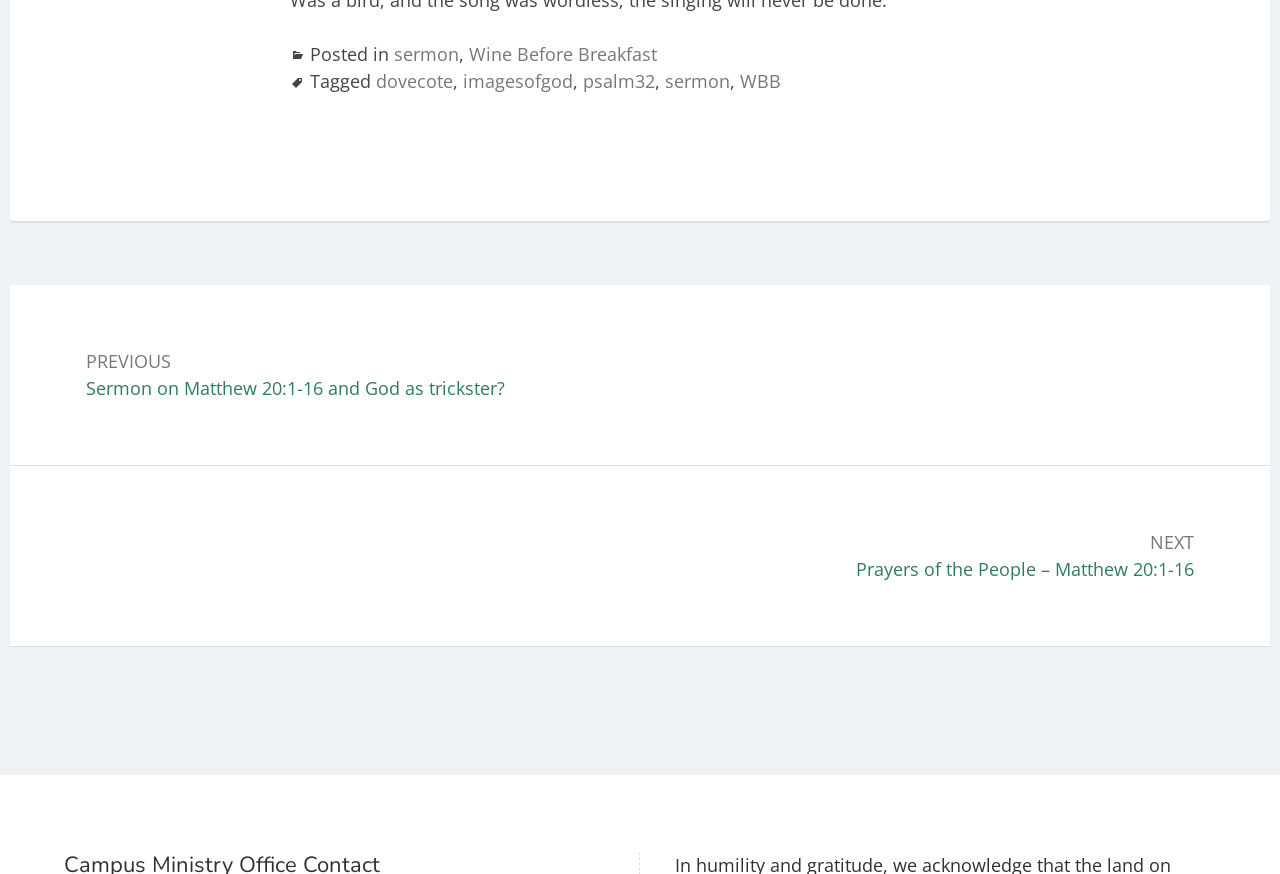Refer to the screenshot and give an in-depth answer to this question: What is the position of the subsidiary sidebar?

The position of the subsidiary sidebar can be determined by looking at its bounding box coordinates [0.049, 0.974, 0.05, 0.975], which indicates that it is located at the bottom of the page. Therefore, the position of the subsidiary sidebar is at the bottom.